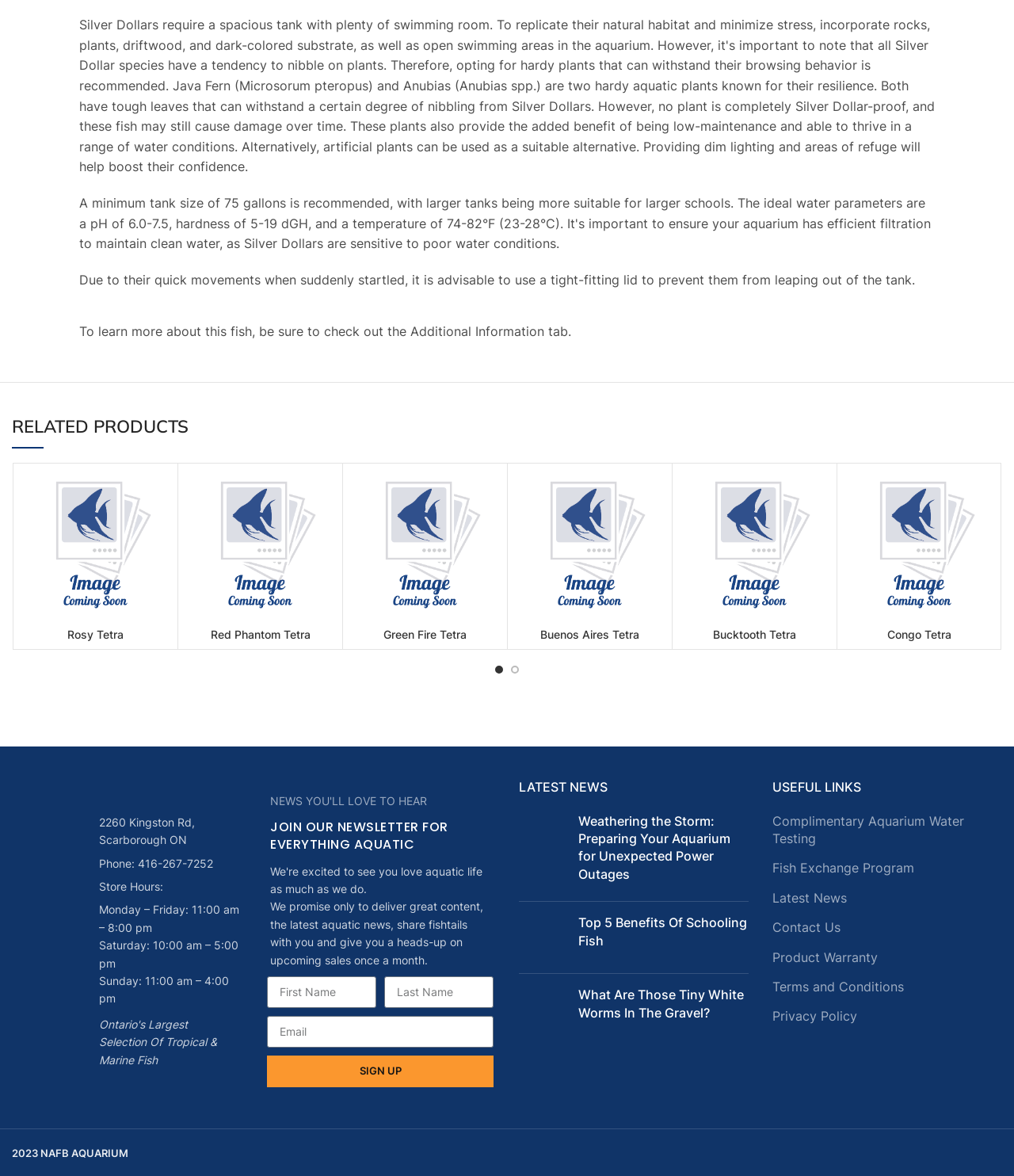Identify the bounding box for the described UI element. Provide the coordinates in (top-left x, top-left y, bottom-right x, bottom-right y) format with values ranging from 0 to 1: alt="Placeholder"

[0.021, 0.401, 0.167, 0.527]